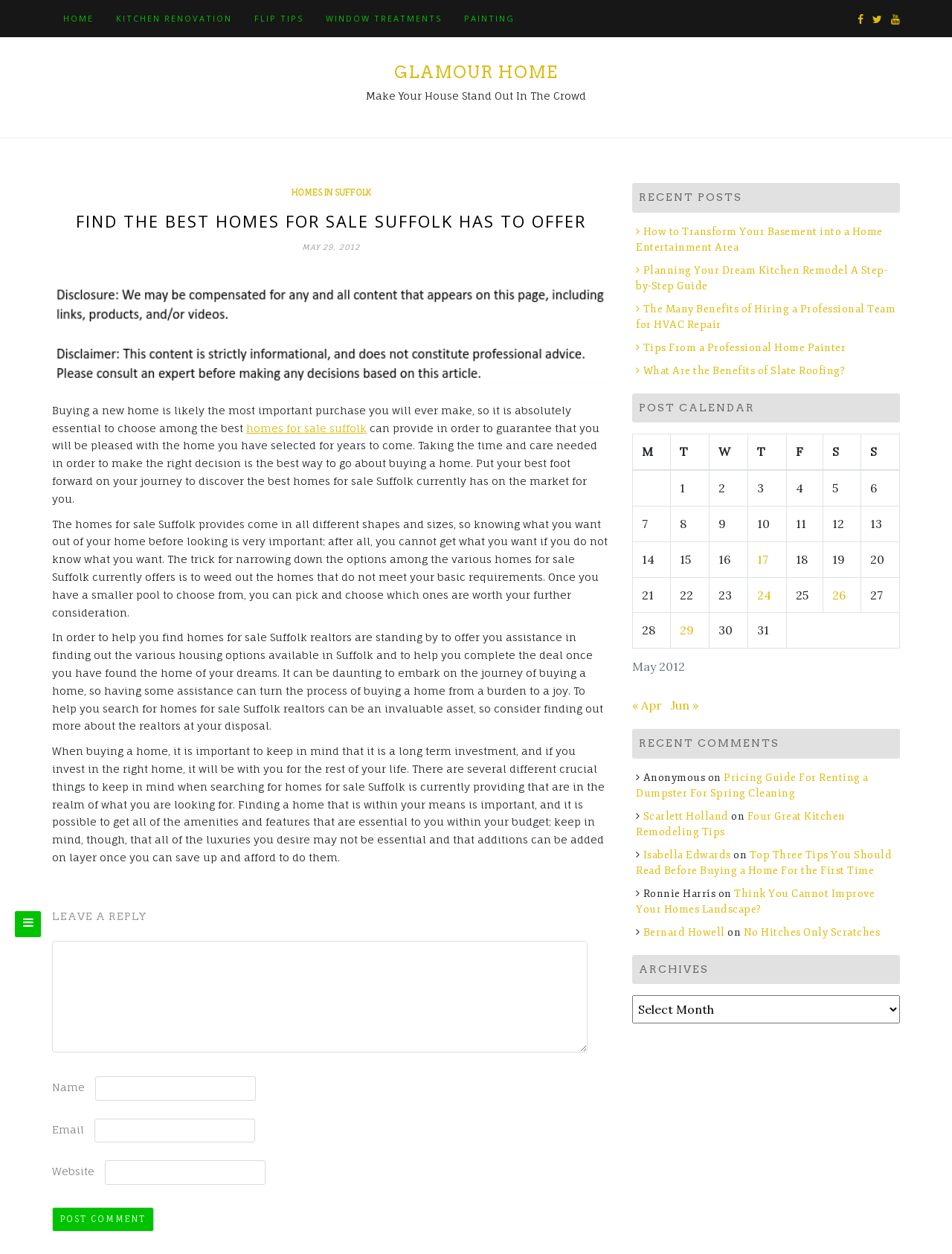From the given element description: "Flip Tips", find the bounding box for the UI element. Provide the coordinates as four float numbers between 0 and 1, in the order [left, top, right, bottom].

[0.255, 0.001, 0.33, 0.029]